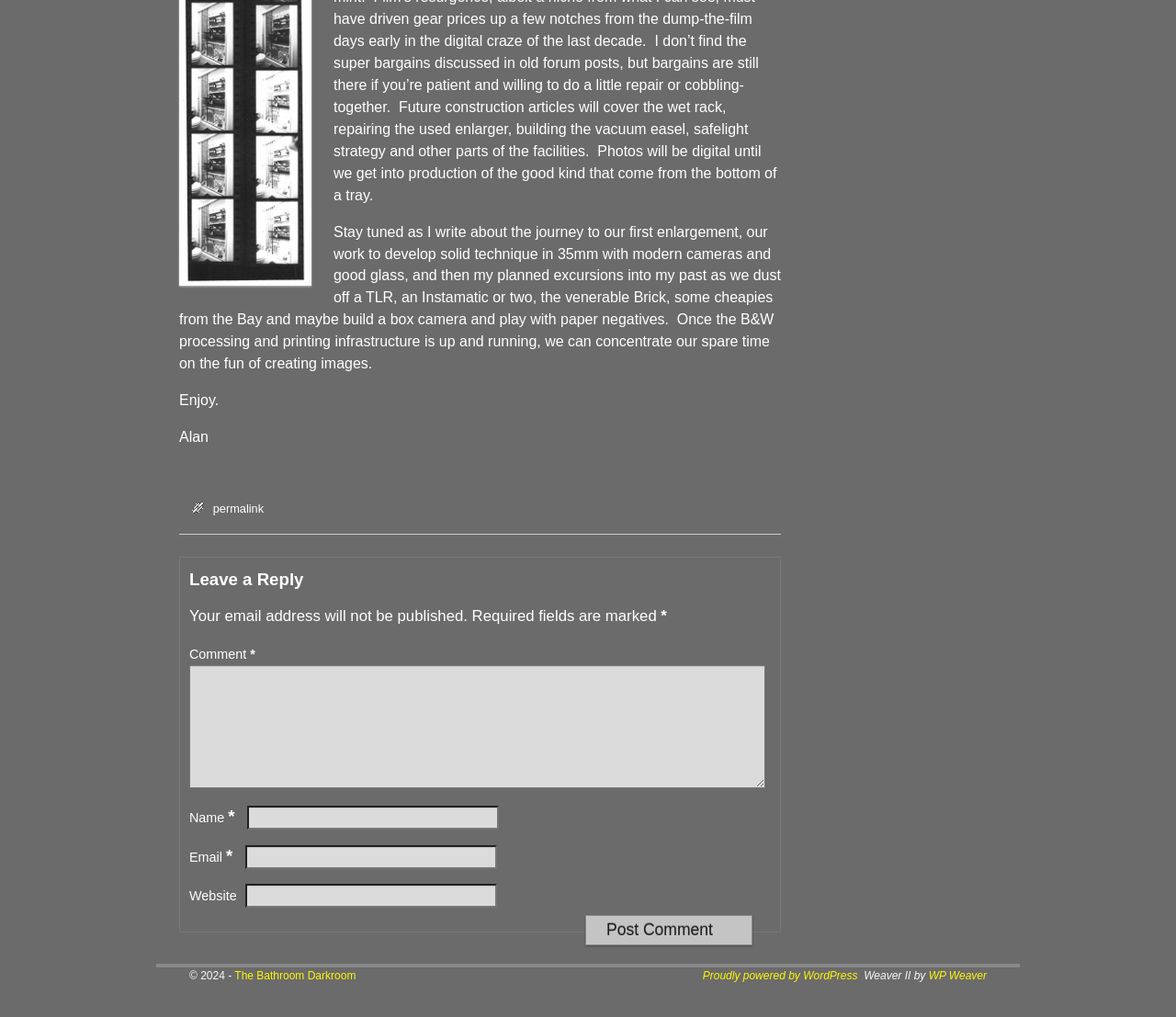Locate the bounding box coordinates of the clickable element to fulfill the following instruction: "Enter your comment". Provide the coordinates as four float numbers between 0 and 1 in the format [left, top, right, bottom].

[0.161, 0.654, 0.651, 0.775]